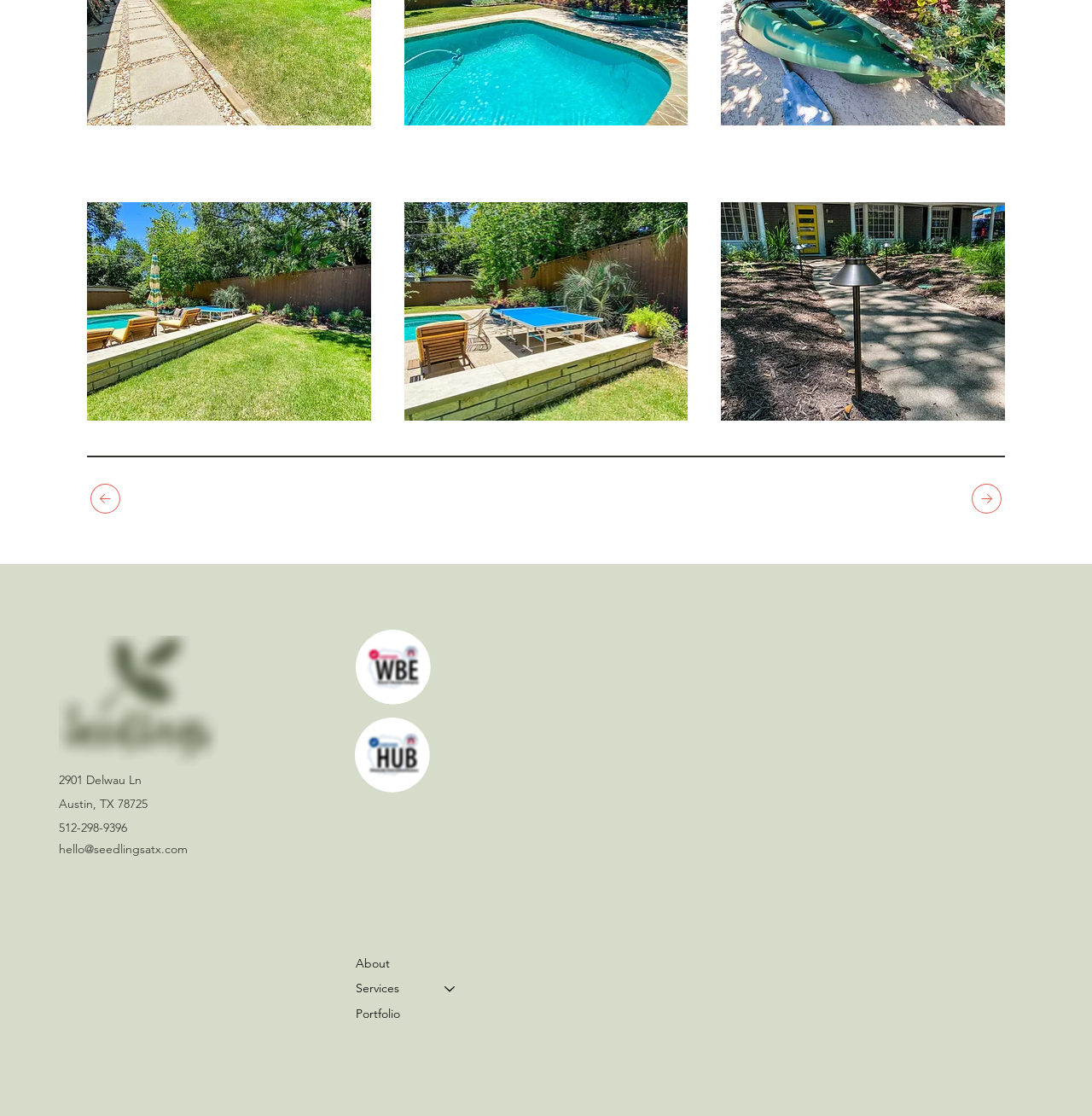Could you provide the bounding box coordinates for the portion of the screen to click to complete this instruction: "Fill in the 'First Name' field"?

[0.495, 0.616, 0.708, 0.647]